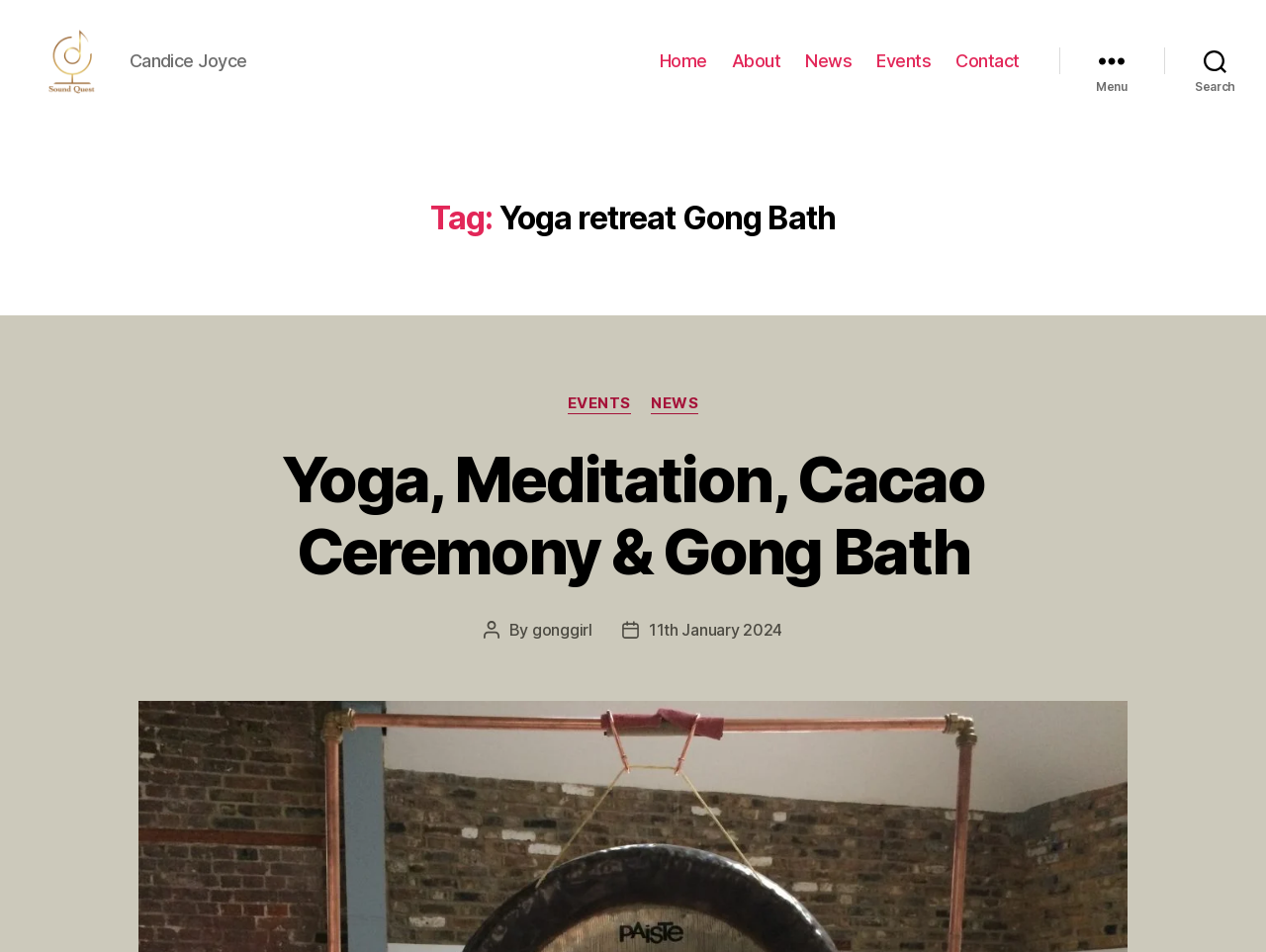Answer this question in one word or a short phrase: How many navigation links are there?

5